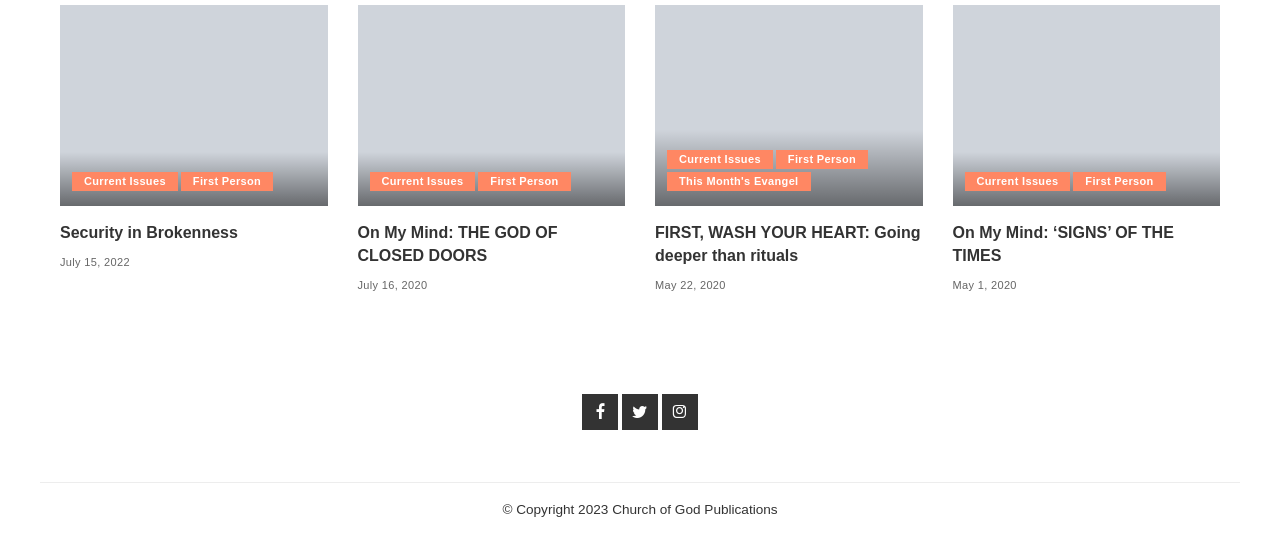What is the date of the second article?
Using the image, provide a detailed and thorough answer to the question.

The date of the second article can be found by looking at the Abbr element with the text '2020-07-16T17:43:50+00:00', which is located below the heading element 'On My Mind: THE GOD OF CLOSED DOORS'. The corresponding StaticText element displays the date in a more readable format, 'July 16, 2020'.